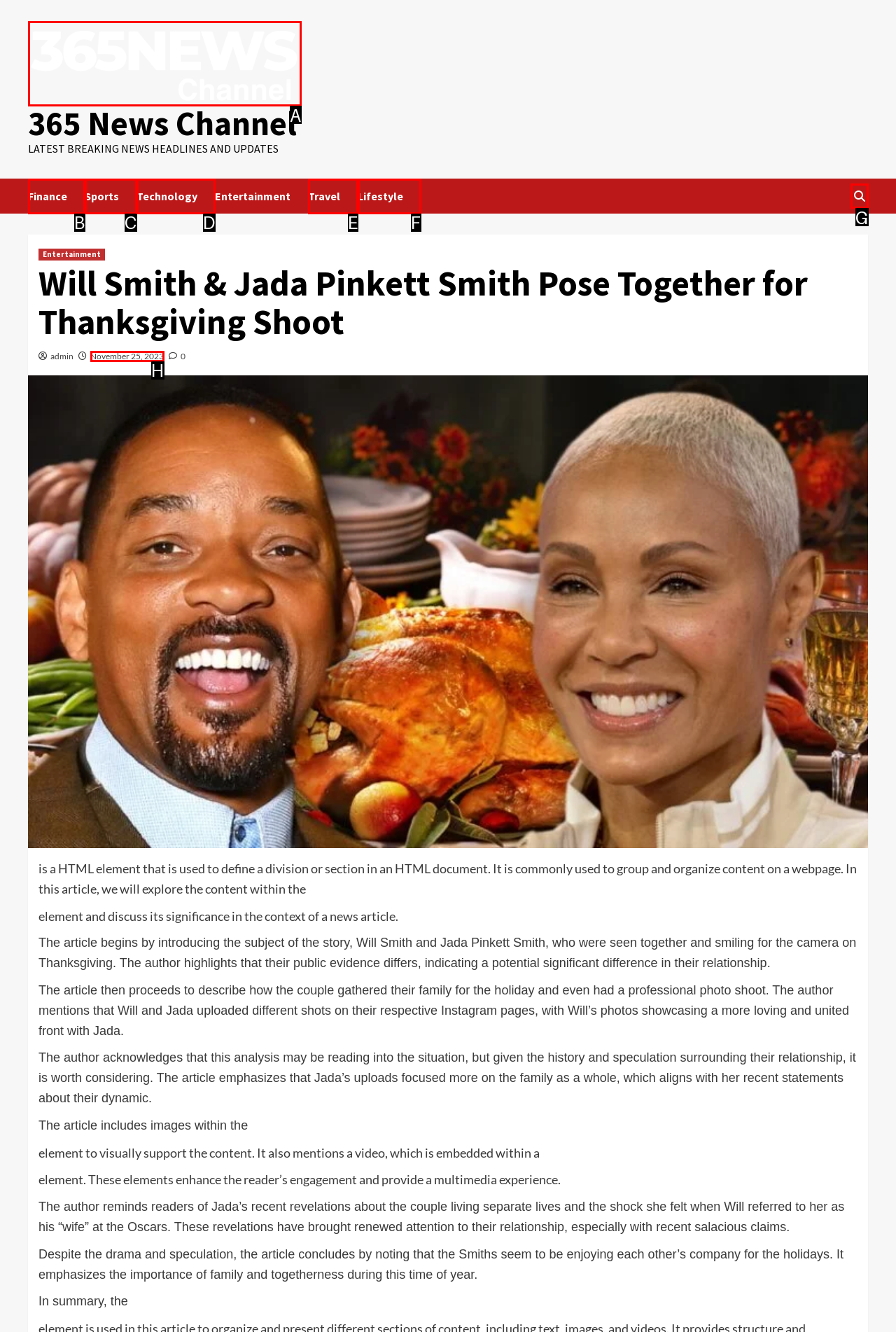Choose the HTML element that aligns with the description: November 25, 2023. Indicate your choice by stating the letter.

H